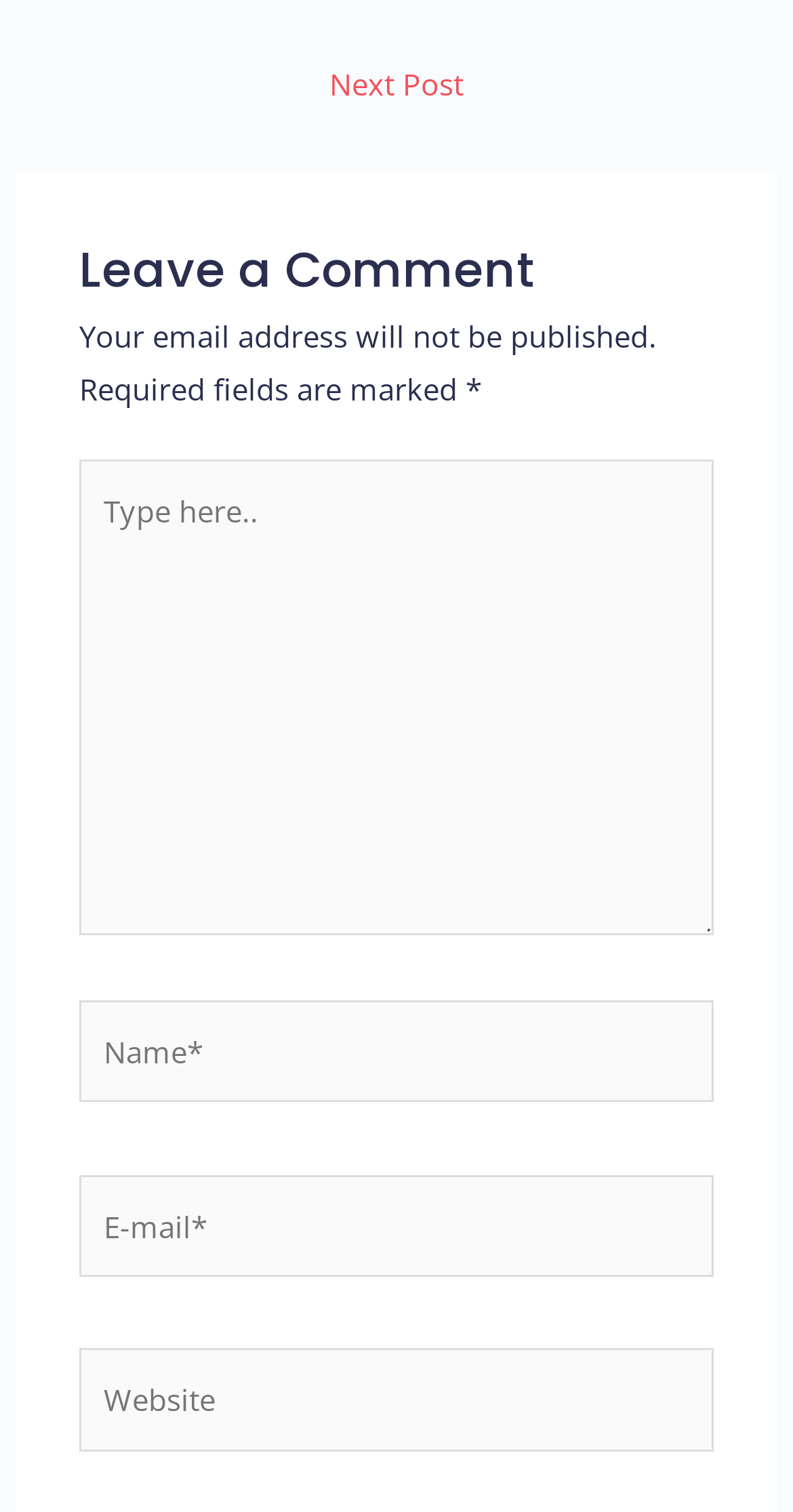Use a single word or phrase to answer the question:
What is the label of the first text field?

Type here..